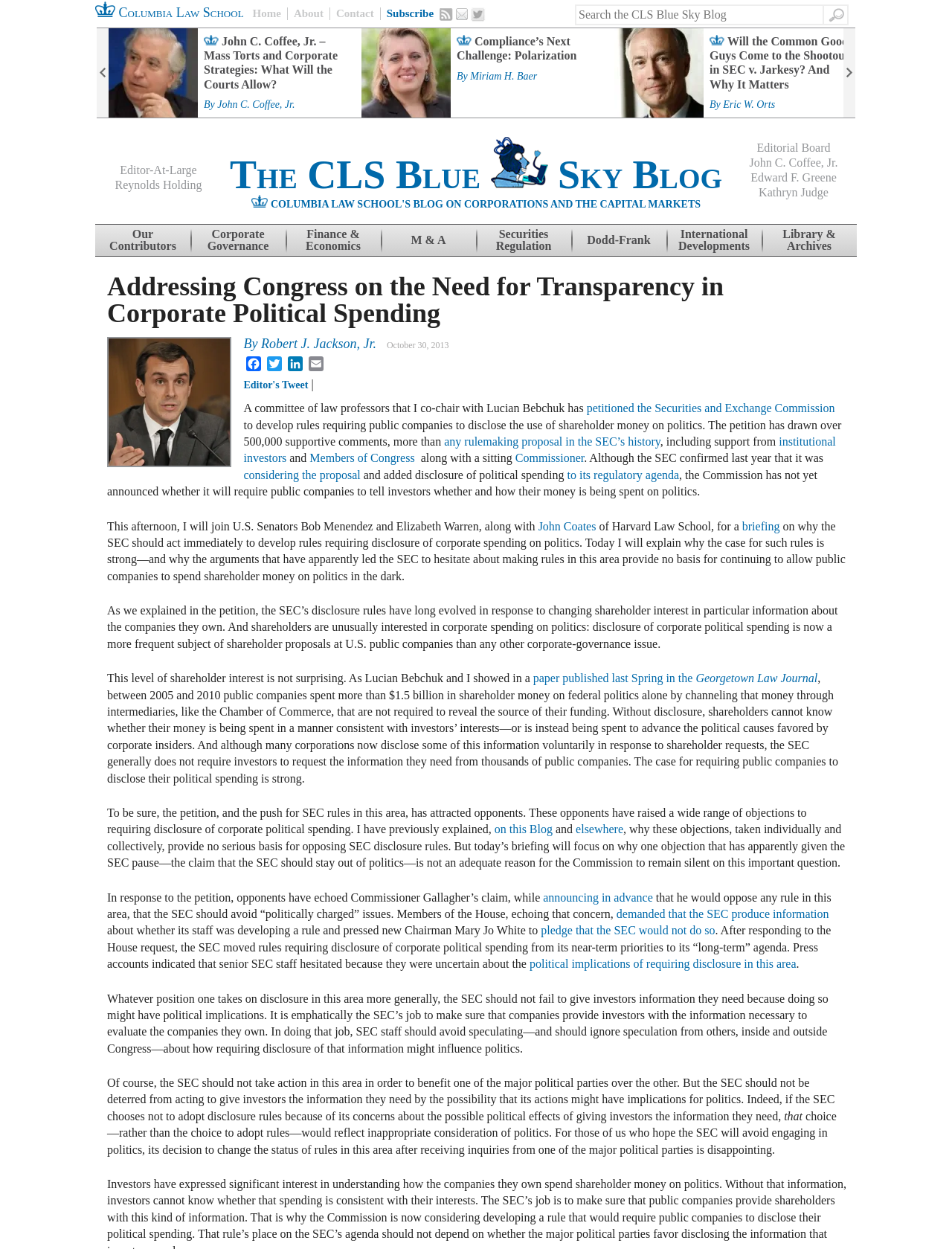What is the topic of the blog post?
Please answer the question with a detailed and comprehensive explanation.

I read the text of the blog post and found that it is about a committee of law professors petitioning the Securities and Exchange Commission to develop rules requiring public companies to disclose the use of shareholder money on politics.